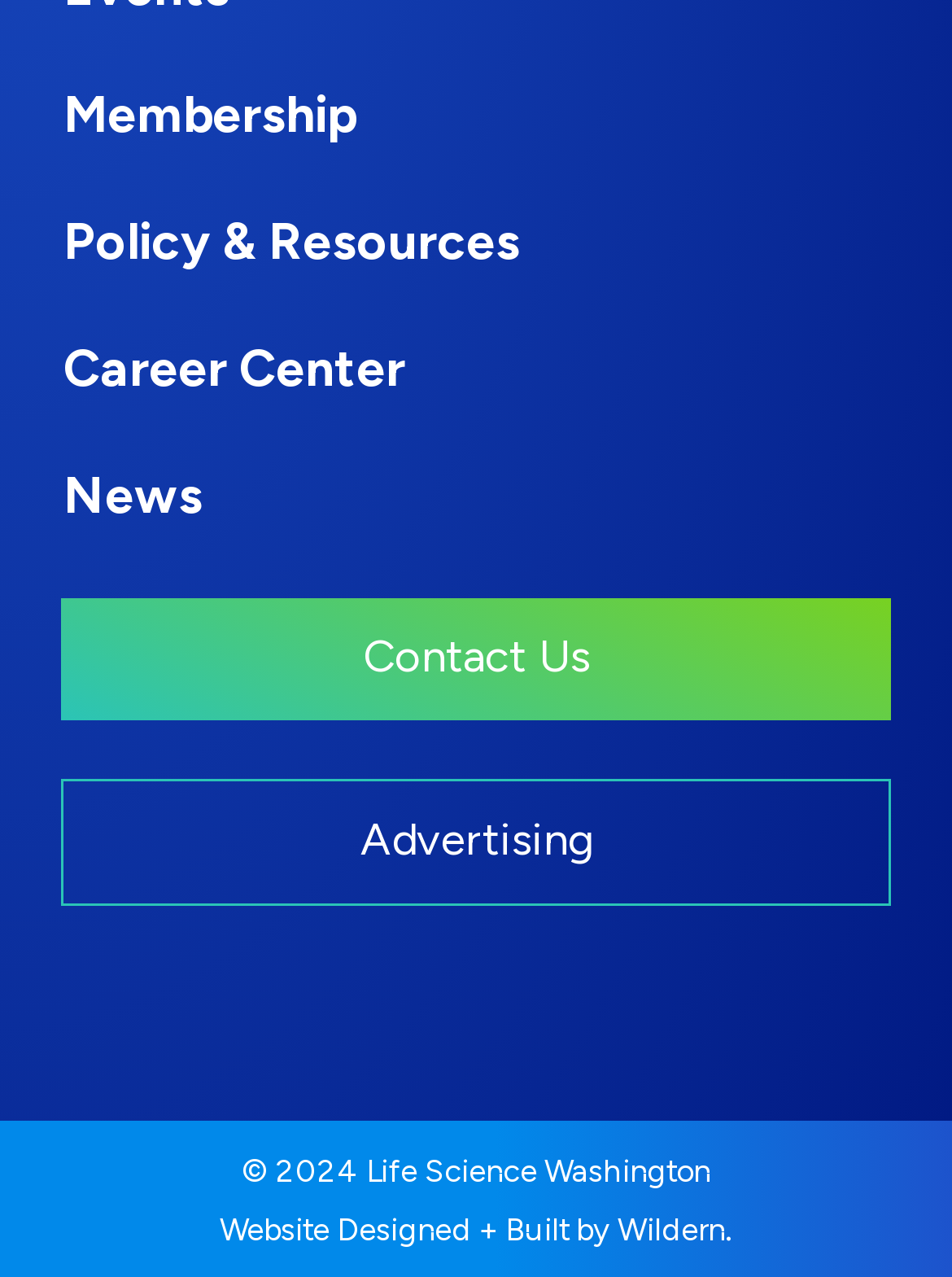How many static text elements are at the bottom of the webpage?
Using the screenshot, give a one-word or short phrase answer.

3